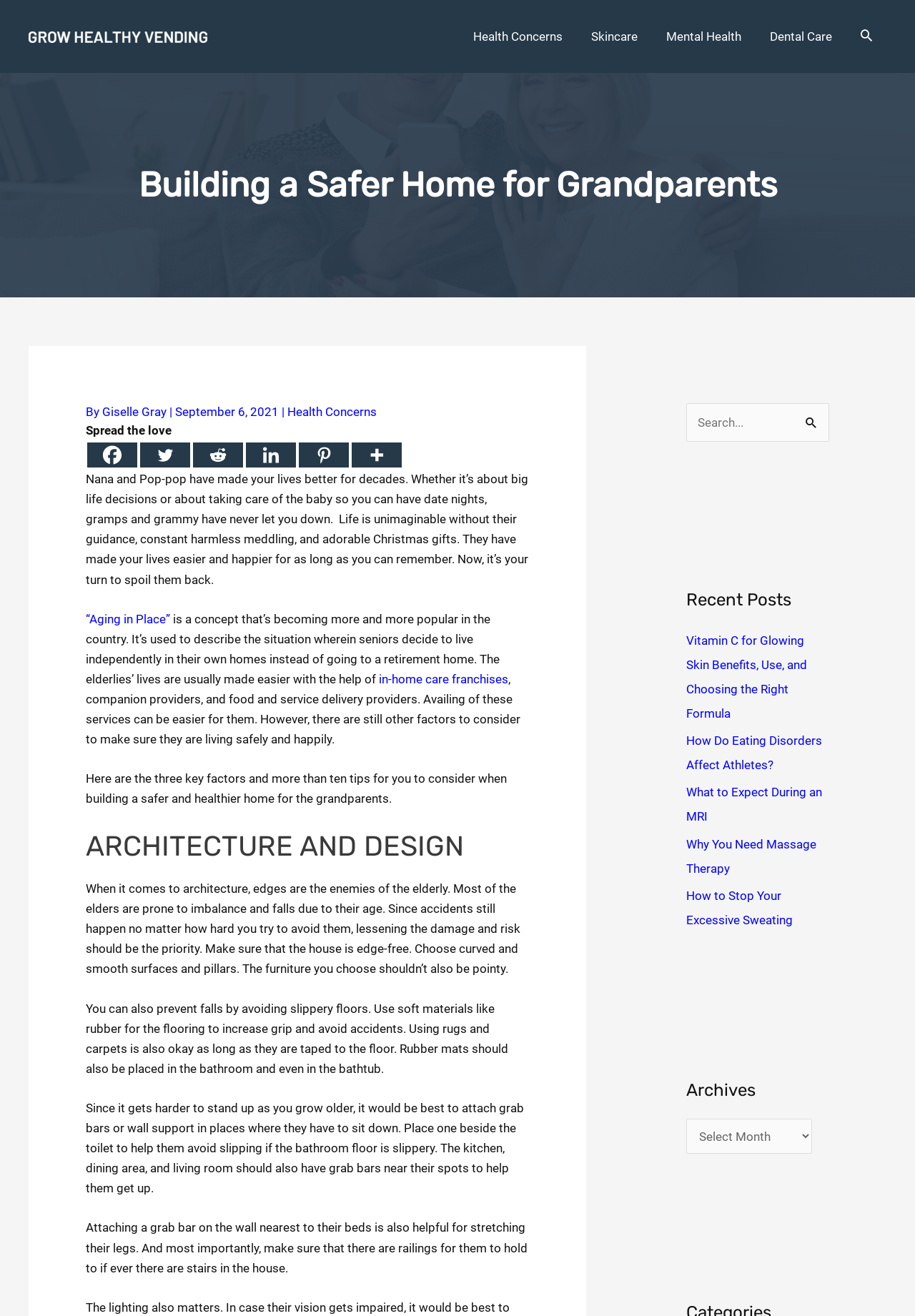What is the purpose of grab bars in the home?
Based on the screenshot, provide a one-word or short-phrase response.

To help prevent falls